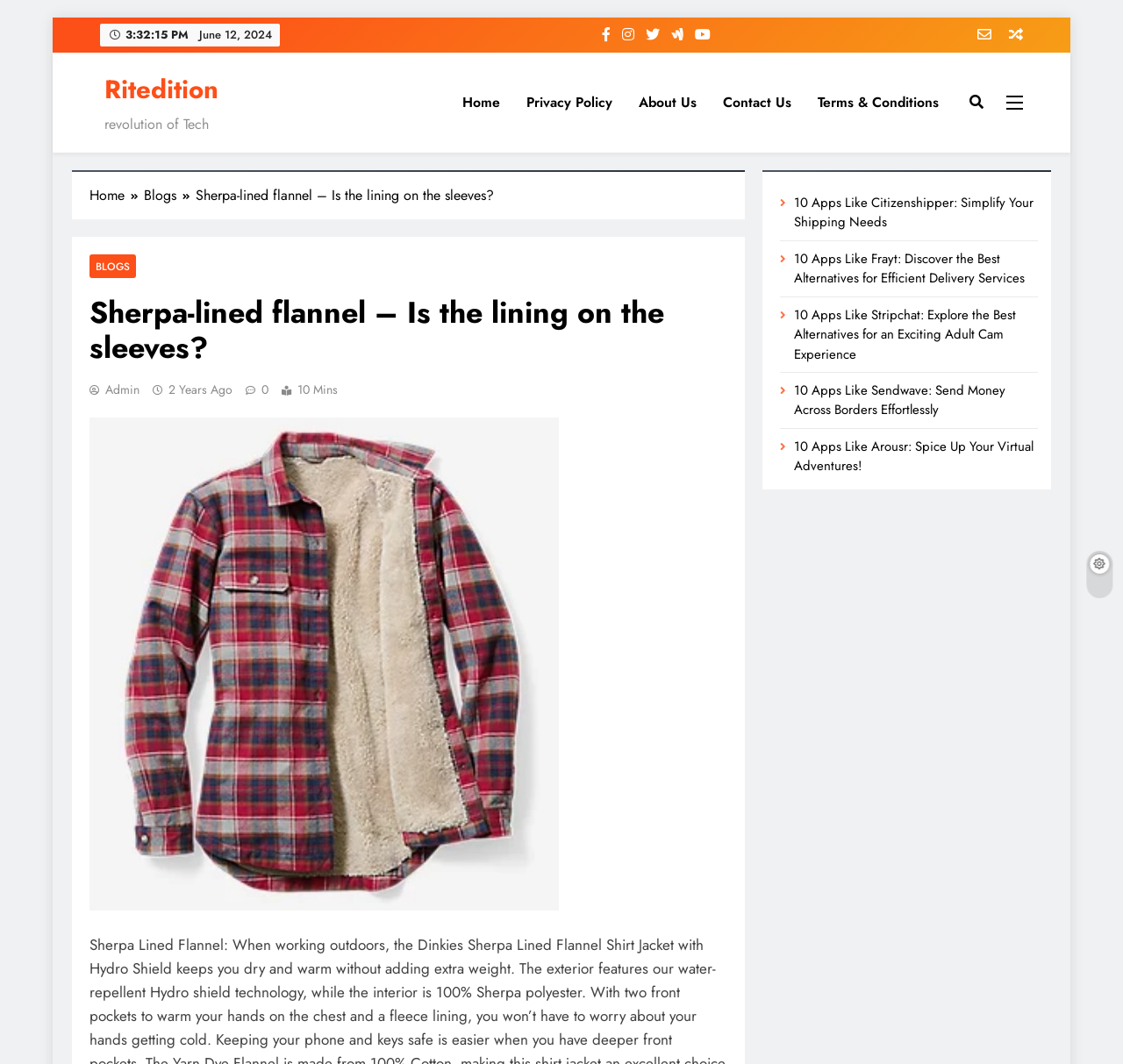Extract the heading text from the webpage.

Sherpa-lined flannel – Is the lining on the sleeves?